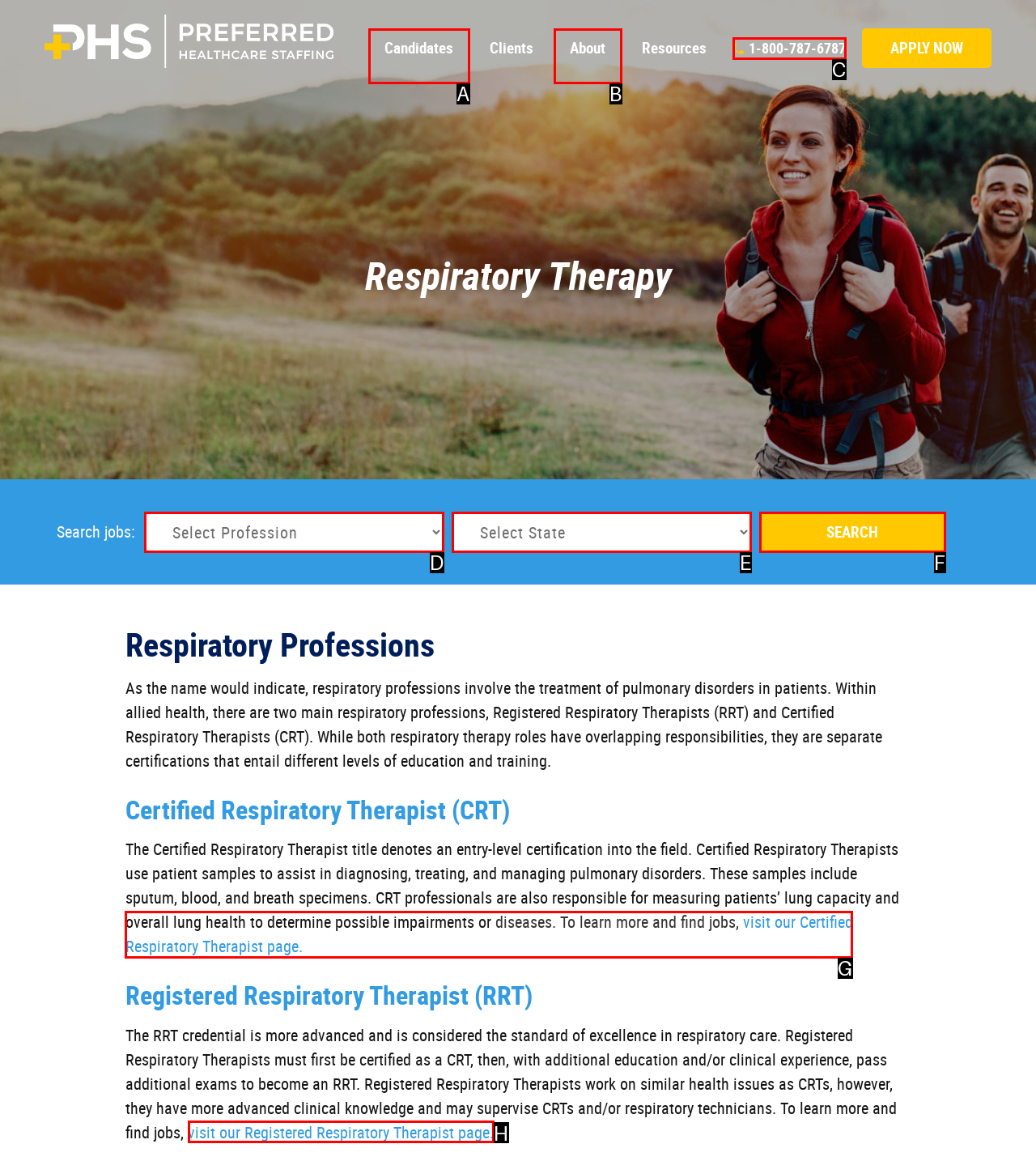Determine which HTML element to click on in order to complete the action: Visit the Certified Respiratory Therapist page.
Reply with the letter of the selected option.

G